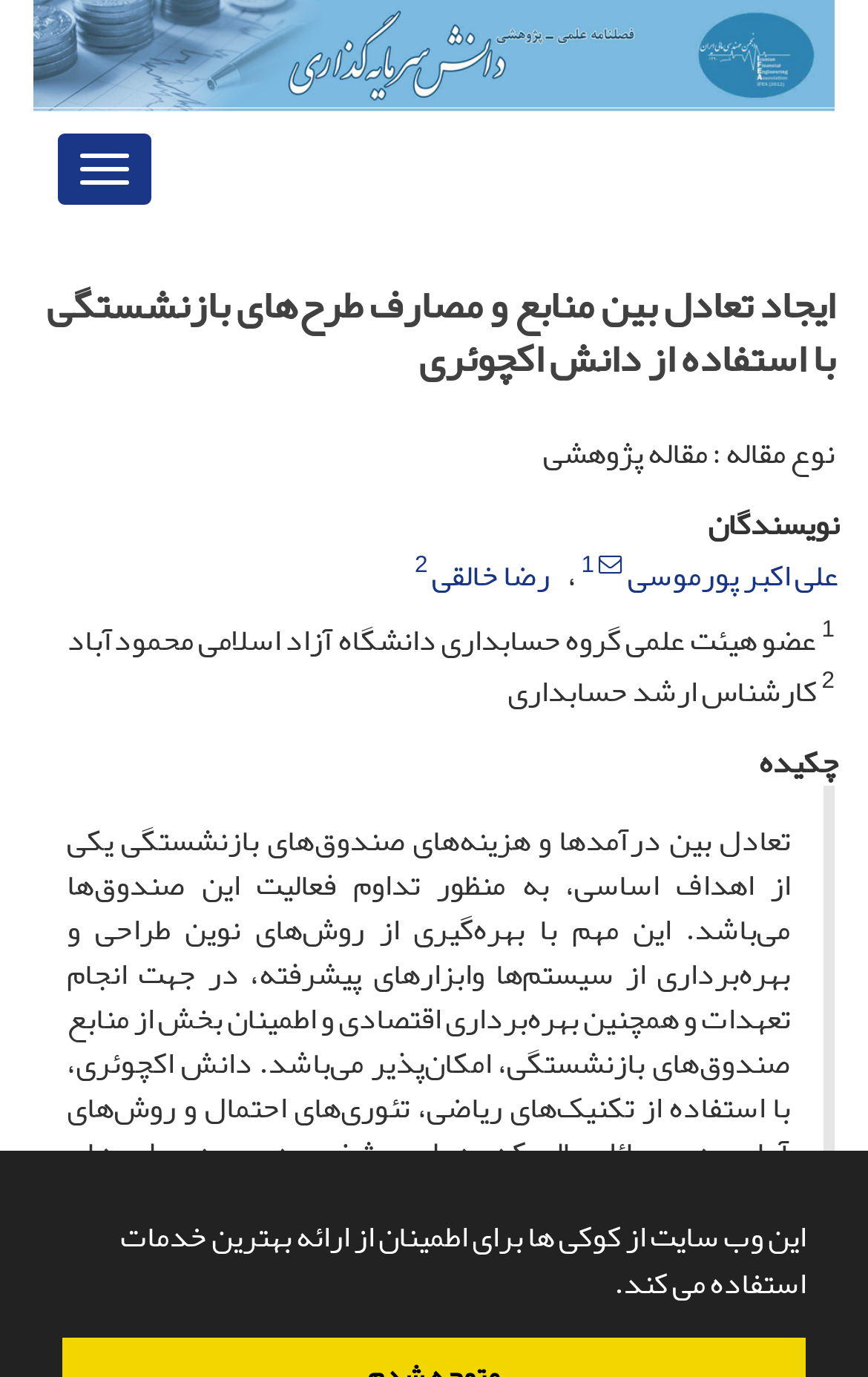Locate the bounding box of the UI element defined by this description: "رضا خالقی". The coordinates should be given as four float numbers between 0 and 1, formatted as [left, top, right, bottom].

[0.498, 0.395, 0.634, 0.439]